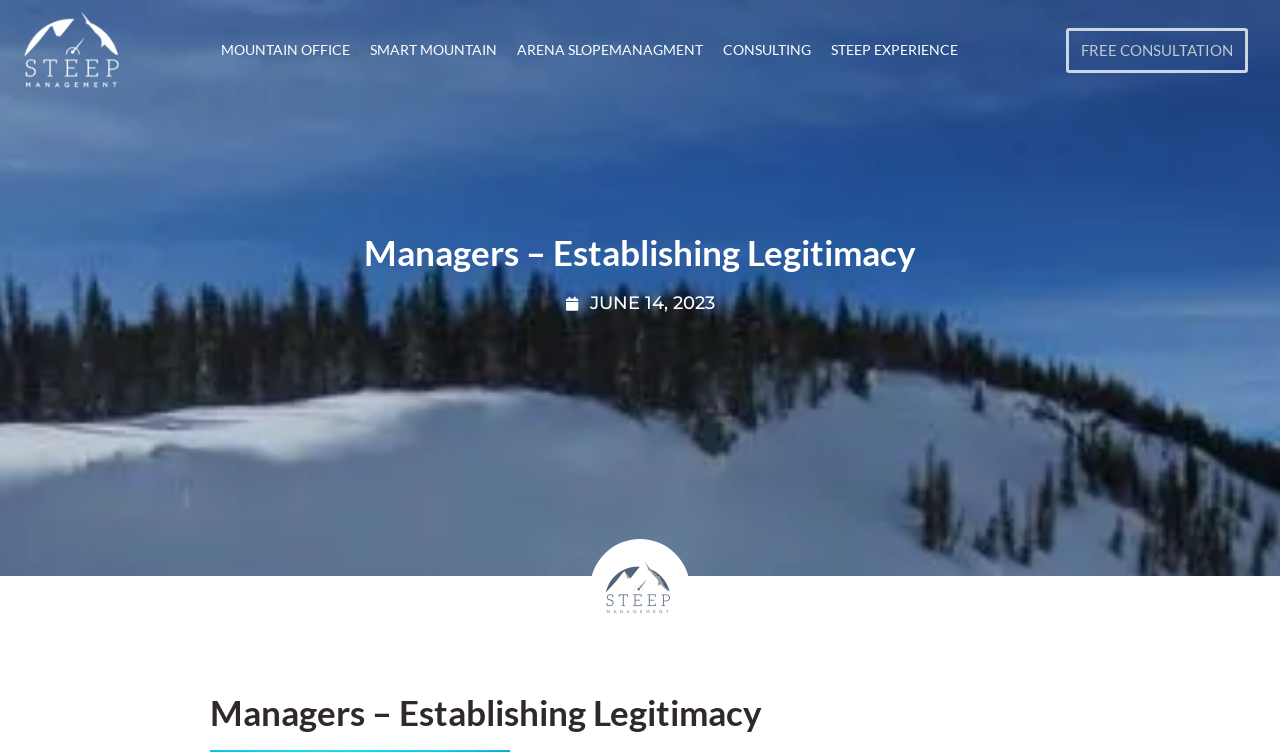For the given element description Smart Mountain, determine the bounding box coordinates of the UI element. The coordinates should follow the format (top-left x, top-left y, bottom-right x, bottom-right y) and be within the range of 0 to 1.

[0.281, 0.036, 0.396, 0.097]